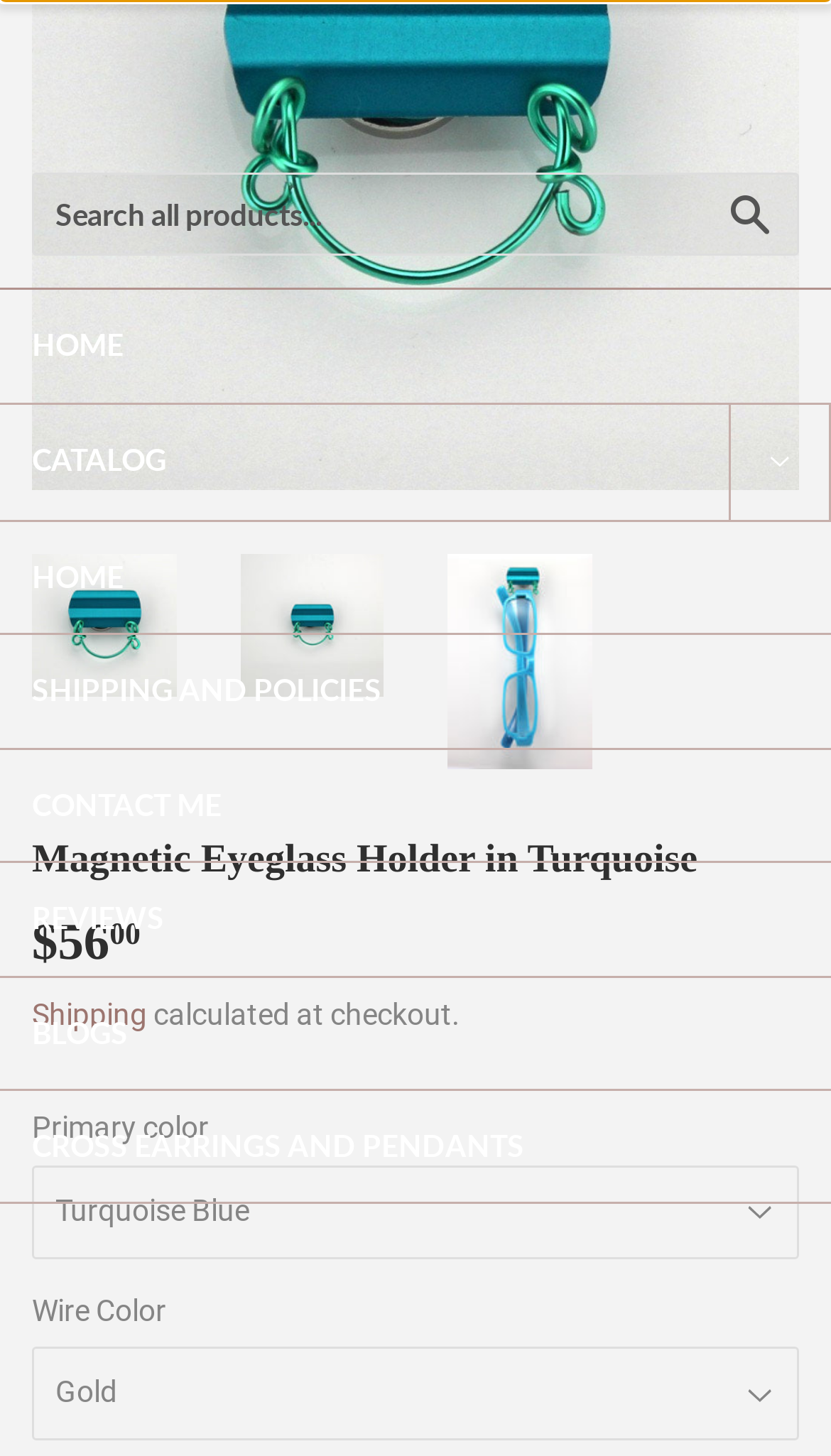Please predict the bounding box coordinates of the element's region where a click is necessary to complete the following instruction: "Select Primary color". The coordinates should be represented by four float numbers between 0 and 1, i.e., [left, top, right, bottom].

[0.038, 0.8, 0.962, 0.864]